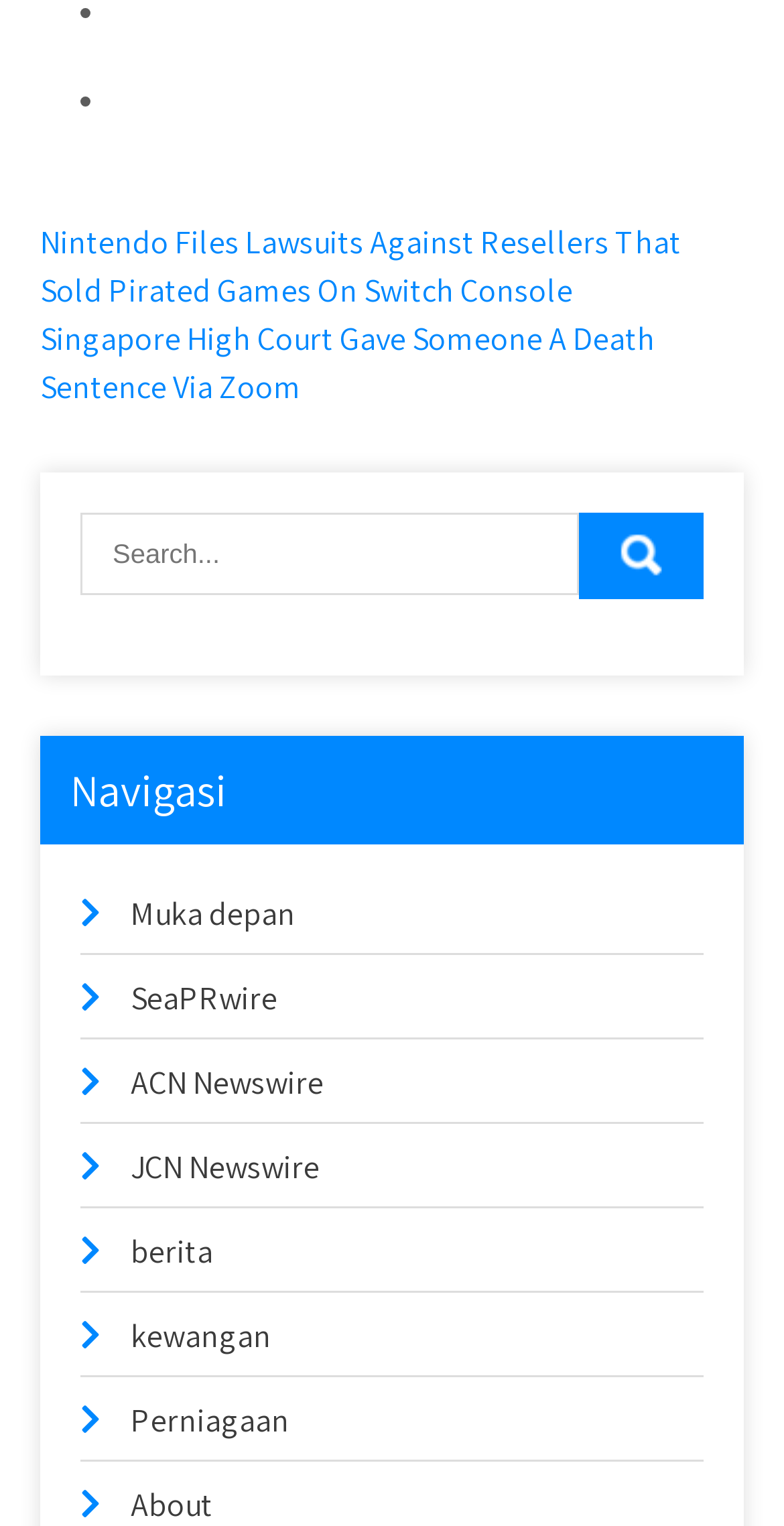Identify the bounding box of the HTML element described as: "Muka depan".

[0.167, 0.585, 0.377, 0.612]